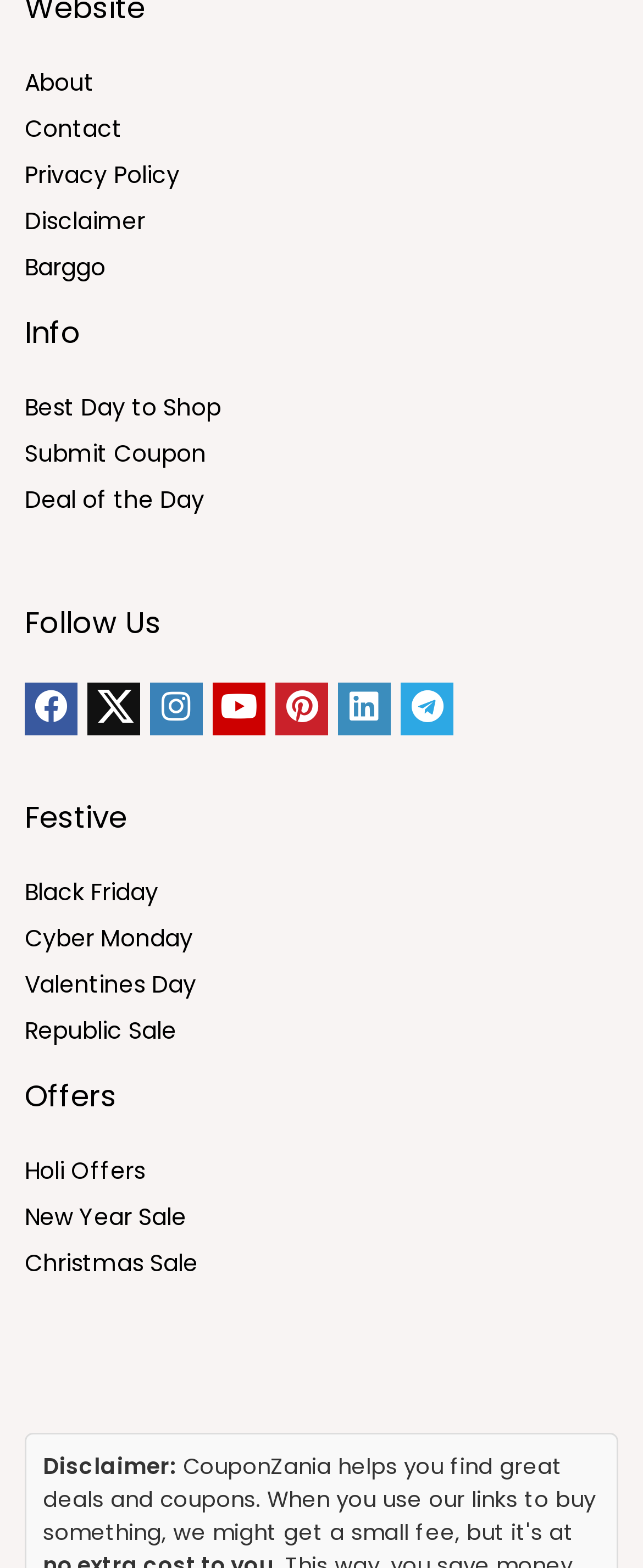Could you determine the bounding box coordinates of the clickable element to complete the instruction: "Follow Us on social media"? Provide the coordinates as four float numbers between 0 and 1, i.e., [left, top, right, bottom].

[0.038, 0.384, 0.251, 0.41]